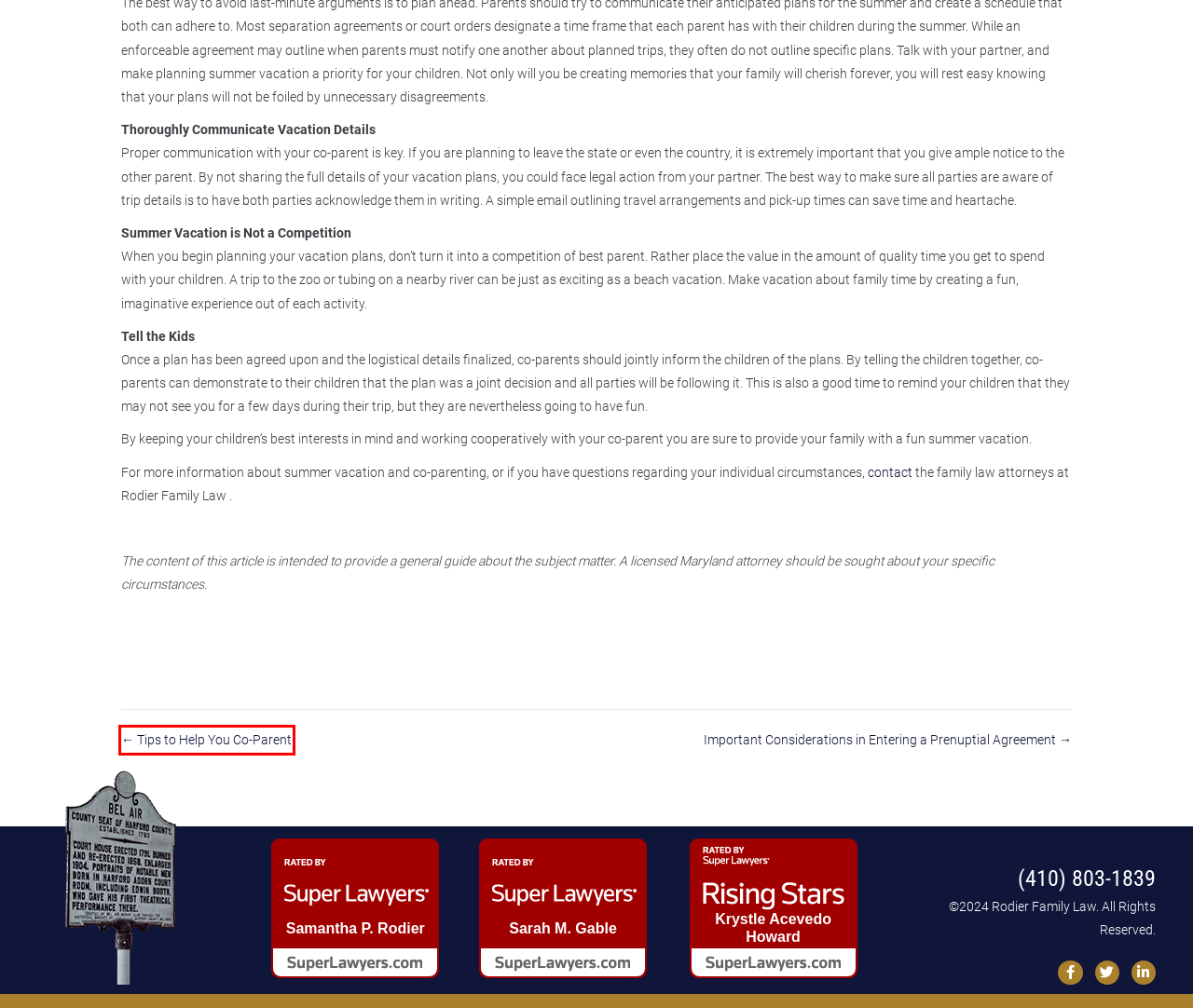You have a screenshot of a webpage with a red bounding box around an element. Choose the best matching webpage description that would appear after clicking the highlighted element. Here are the candidates:
A. Home | Rodier Family Law - Bel Air, Maryland
B. Top Rated Bel Air, MD Family Law Attorney | Krystle Acevedo Howard | Super Lawyers
C. Important Considerations in Entering a Prenuptial Agreement
D. Recent News | Rodier Family Law
E. Top Rated Bel Air, MD Family Law Attorney | Sarah Gable | Super Lawyers
F. Tips to Help You Co-Parent | Rodier Family Law
G. Top Rated Bel Air, MD Family Law Attorney | Samantha Rodier | Super Lawyers
H. Our Services | Rodier Family Law - Bel Air Divorce Lawyer

F